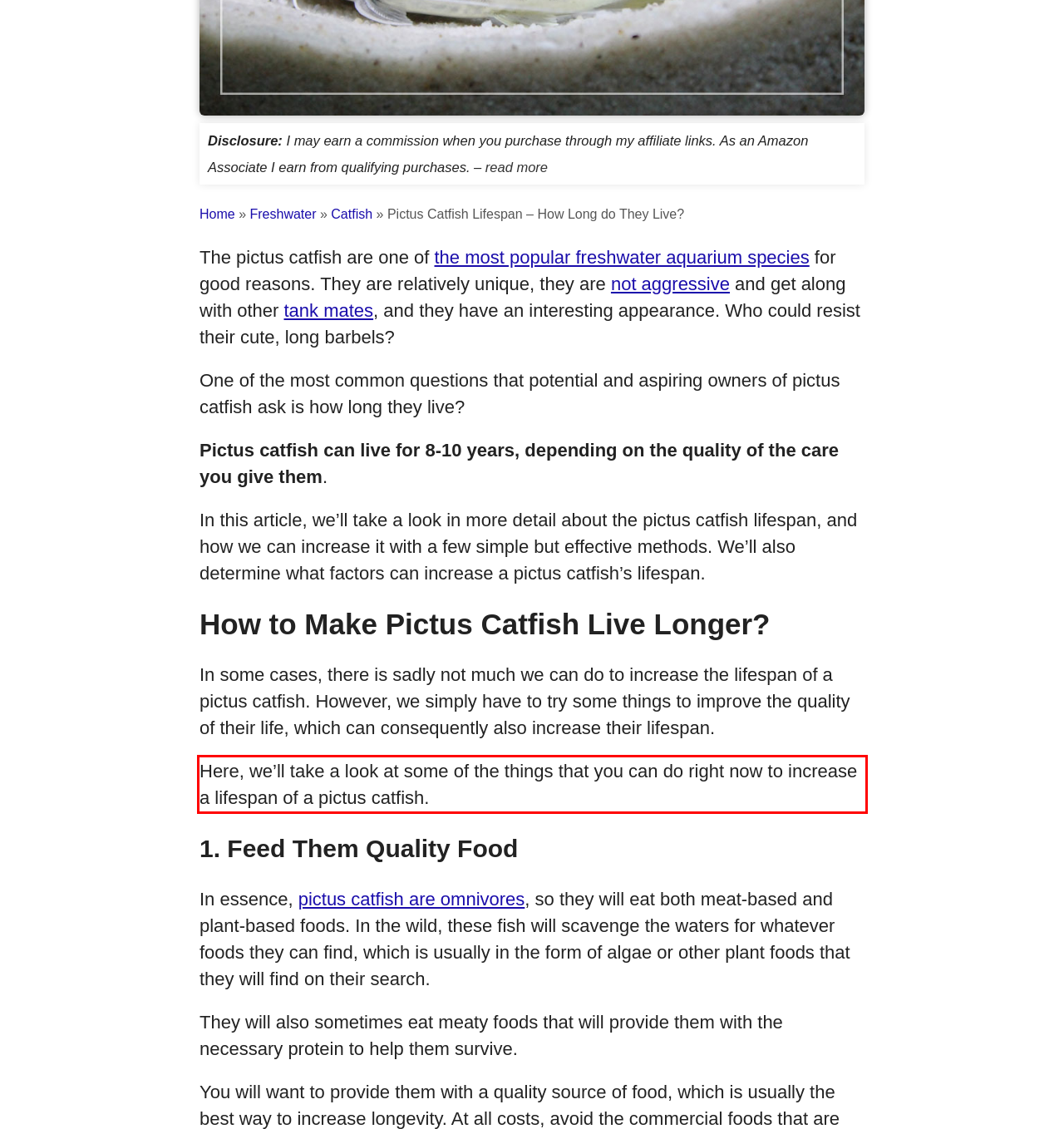Examine the screenshot of the webpage, locate the red bounding box, and generate the text contained within it.

Here, we’ll take a look at some of the things that you can do right now to increase a lifespan of a pictus catfish.